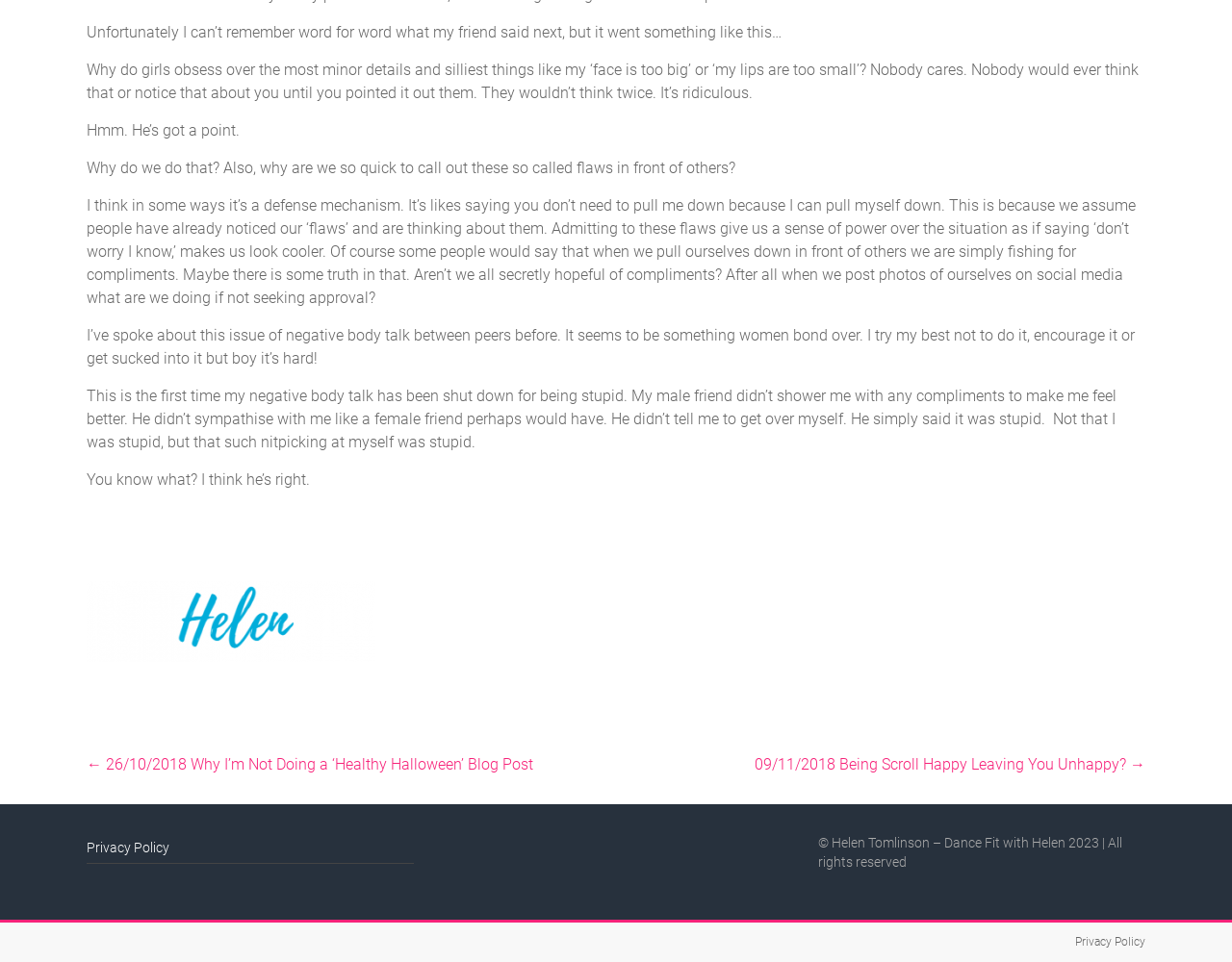What is the purpose of the 'Privacy Policy' link? Look at the image and give a one-word or short phrase answer.

To access the website's privacy policy